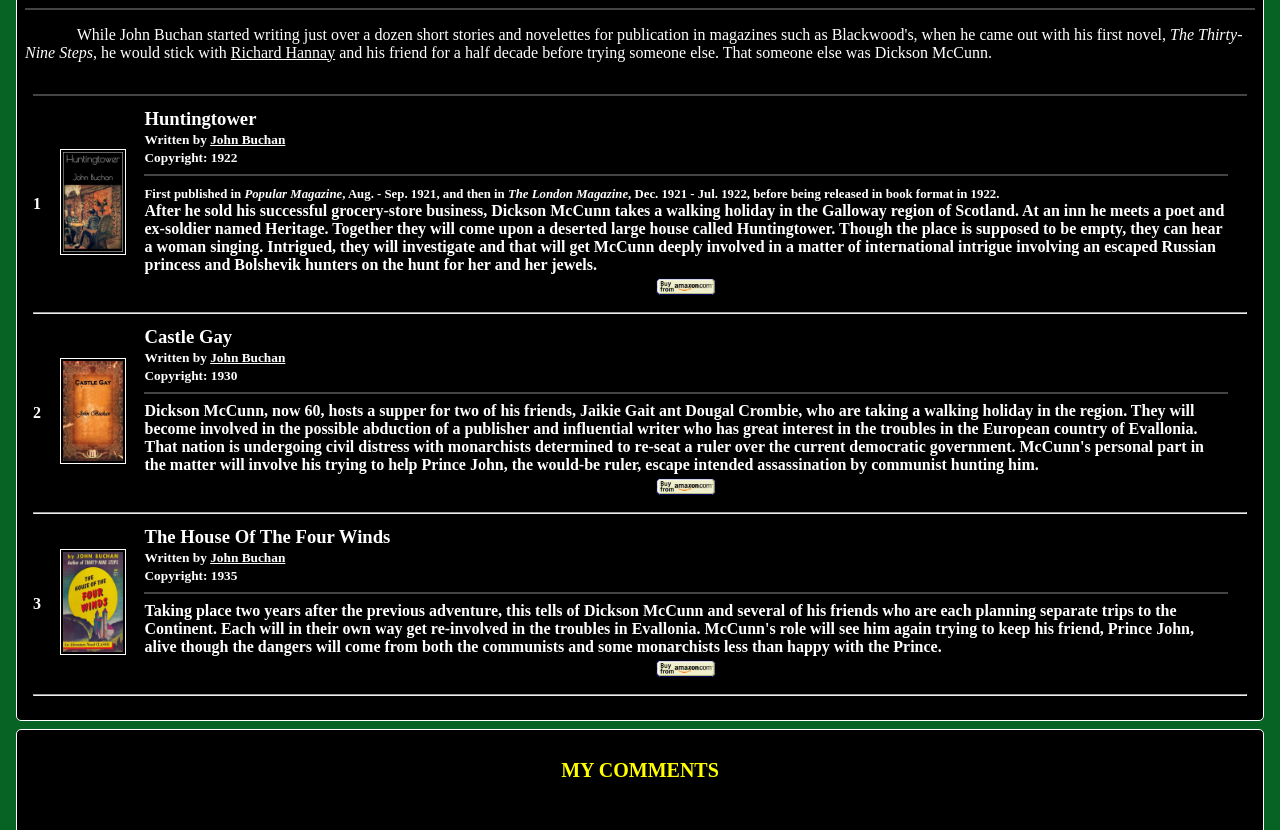Identify the bounding box of the UI component described as: "Richard Hannay".

[0.18, 0.052, 0.262, 0.073]